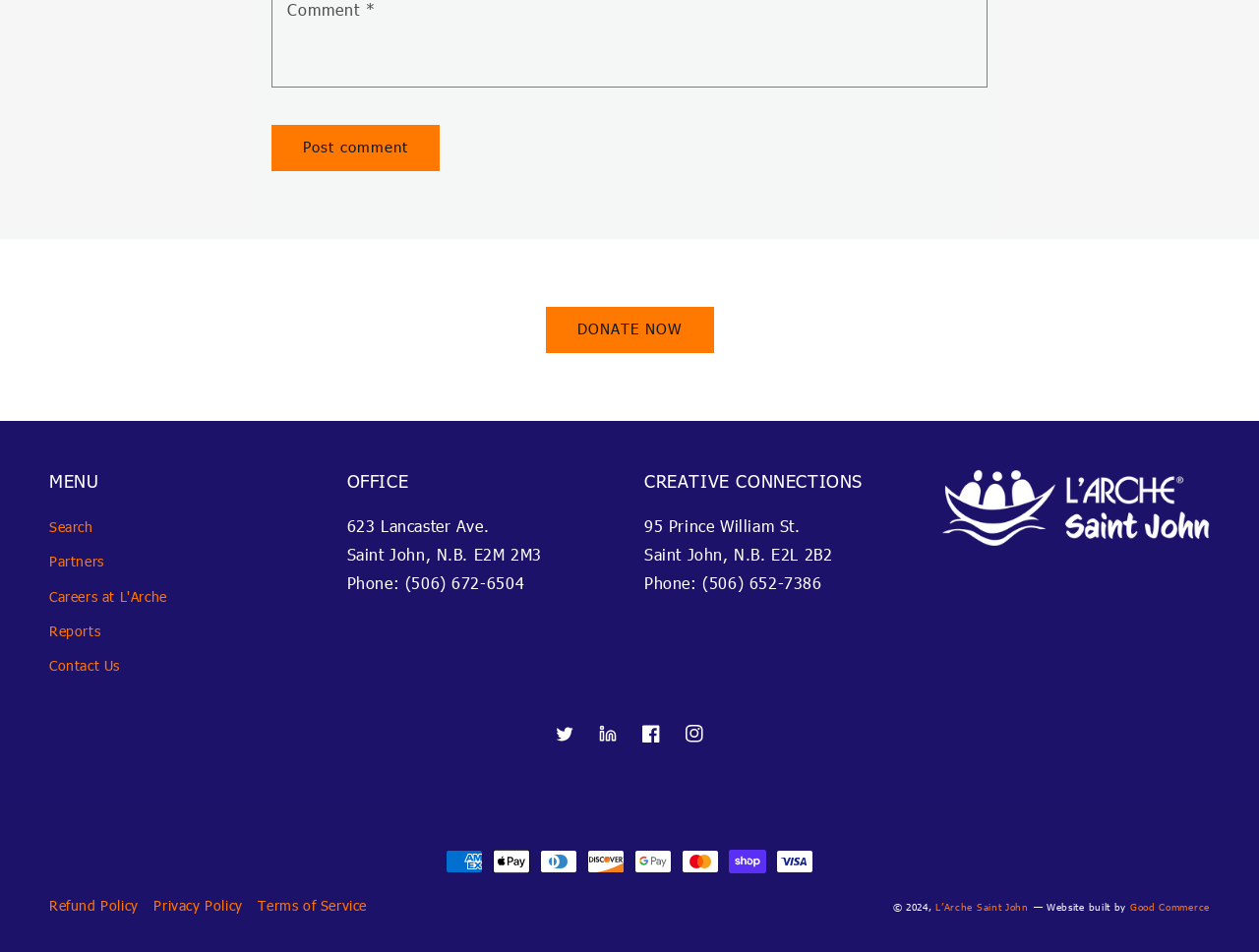What is the address of Creative Connections?
Please answer the question with a detailed response using the information from the screenshot.

I found the address of Creative Connections by looking at the 'CREATIVE CONNECTIONS' section, where it lists the address. The address is '95 Prince William St.'.